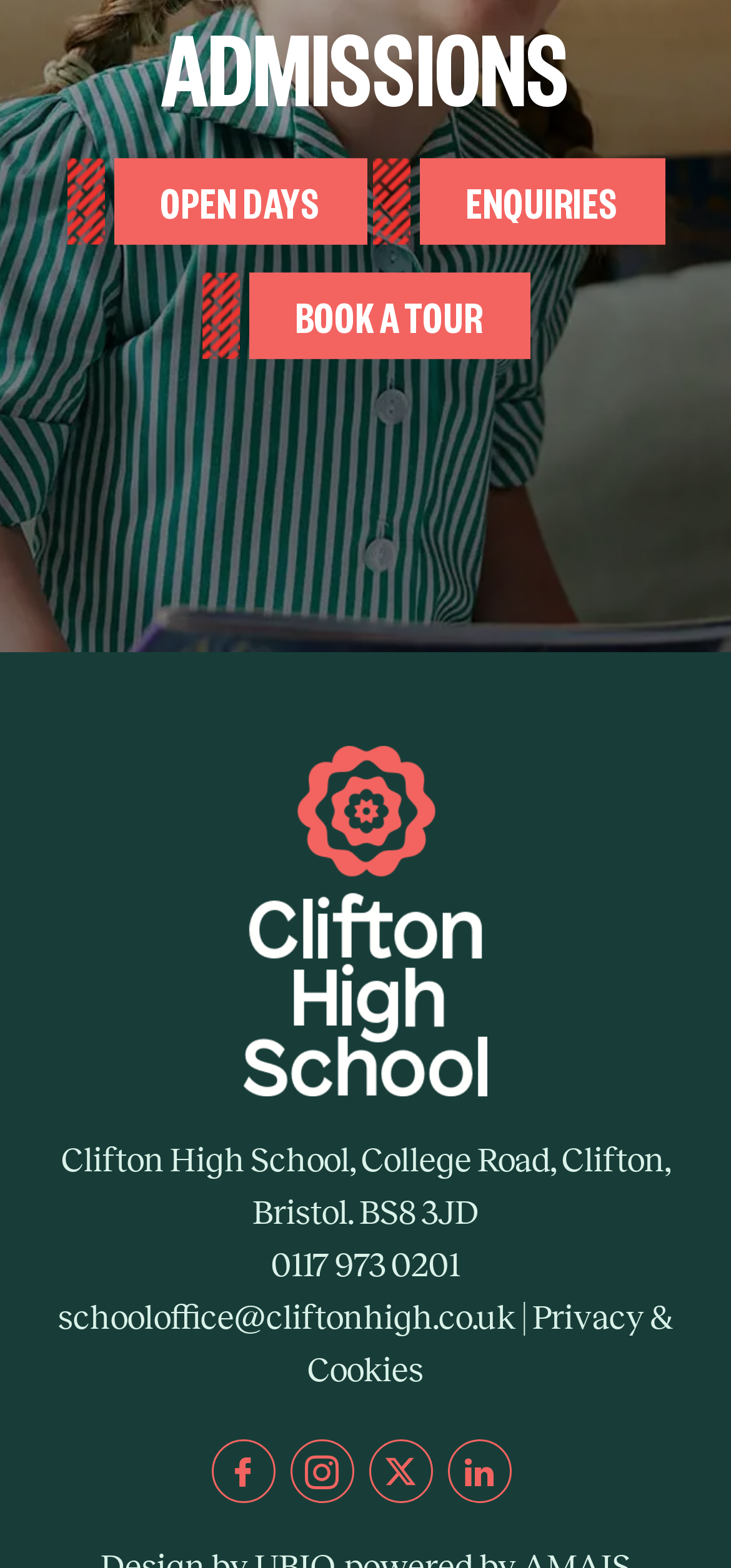What is the name of the school?
Answer the question with as much detail as you can, using the image as a reference.

The name of the school can be found in the static text element 'Clifton High School, College Road, Clifton, Bristol. BS8 3JD' which is located at the bottom of the page.